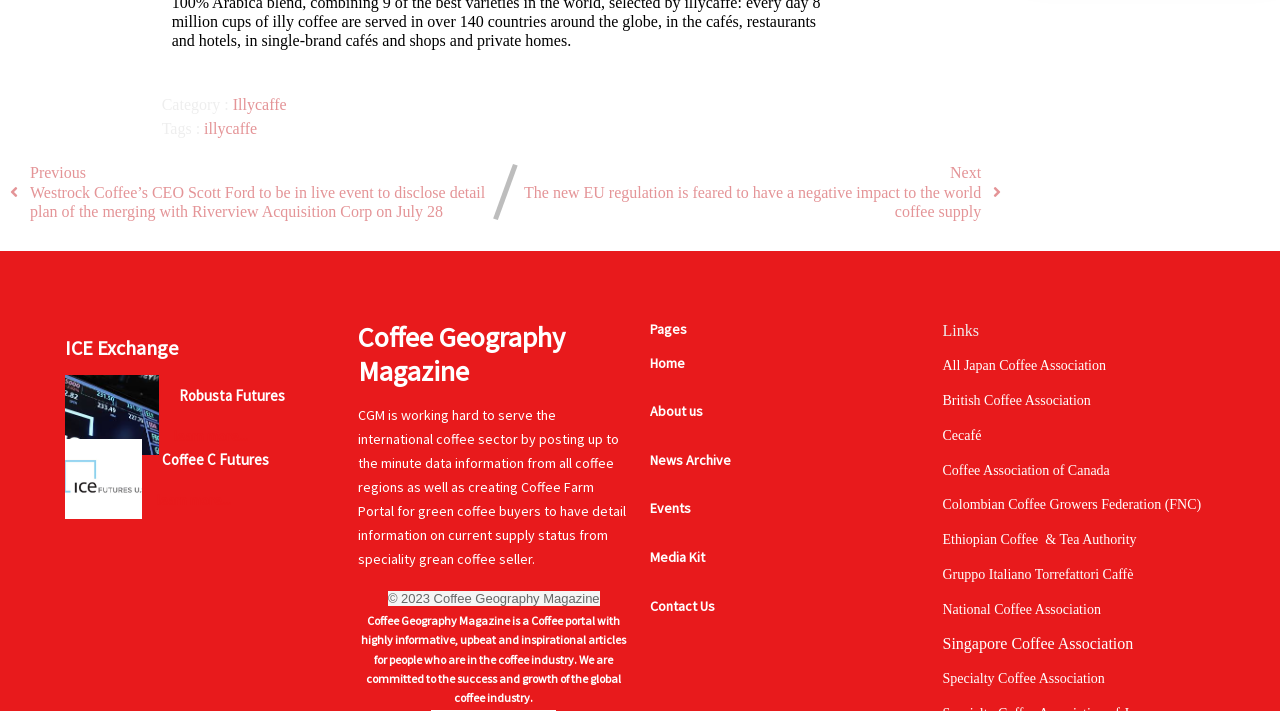Please give a succinct answer to the question in one word or phrase:
What is the category of the webpage?

Coffee